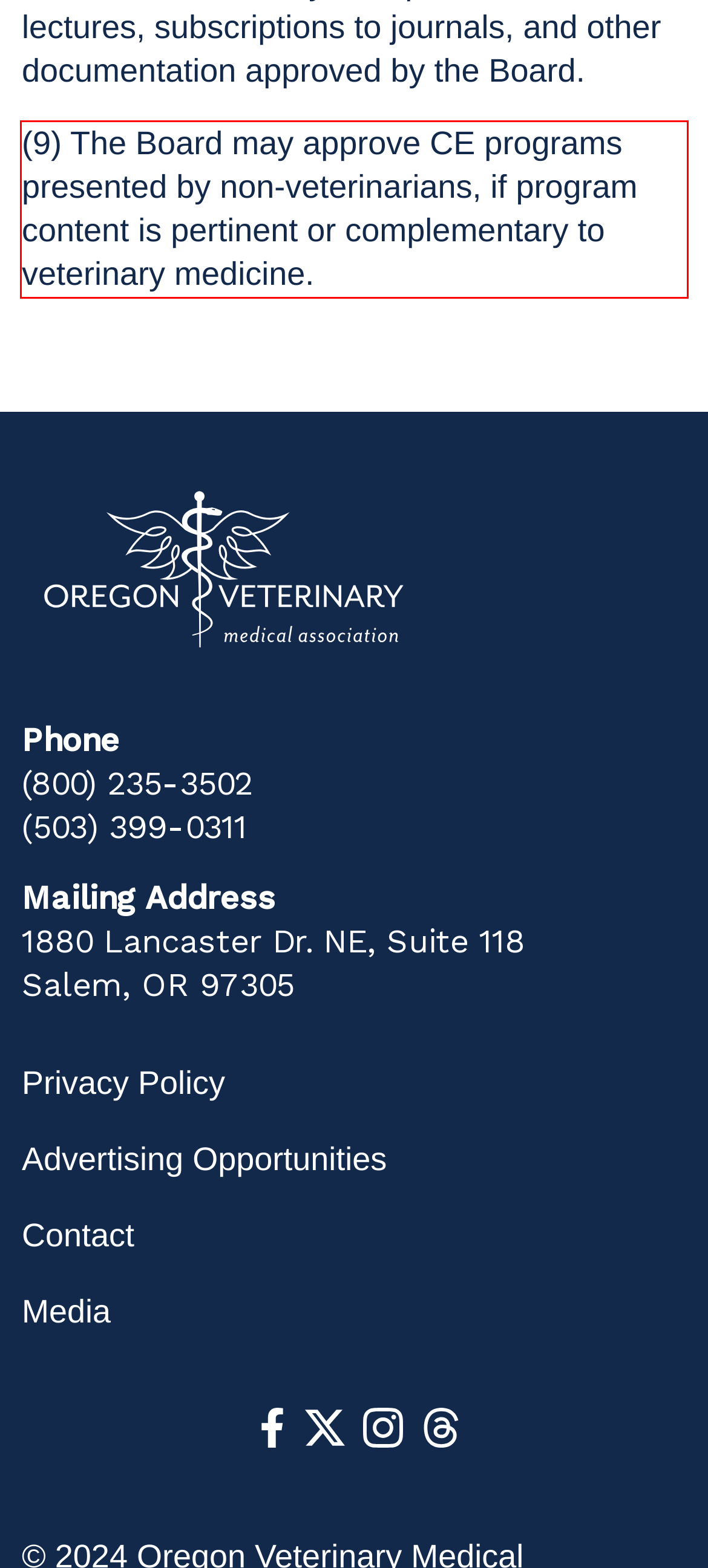Given a webpage screenshot with a red bounding box, perform OCR to read and deliver the text enclosed by the red bounding box.

(9) The Board may approve CE programs presented by non-veterinarians, if program content is pertinent or complementary to veterinary medicine.